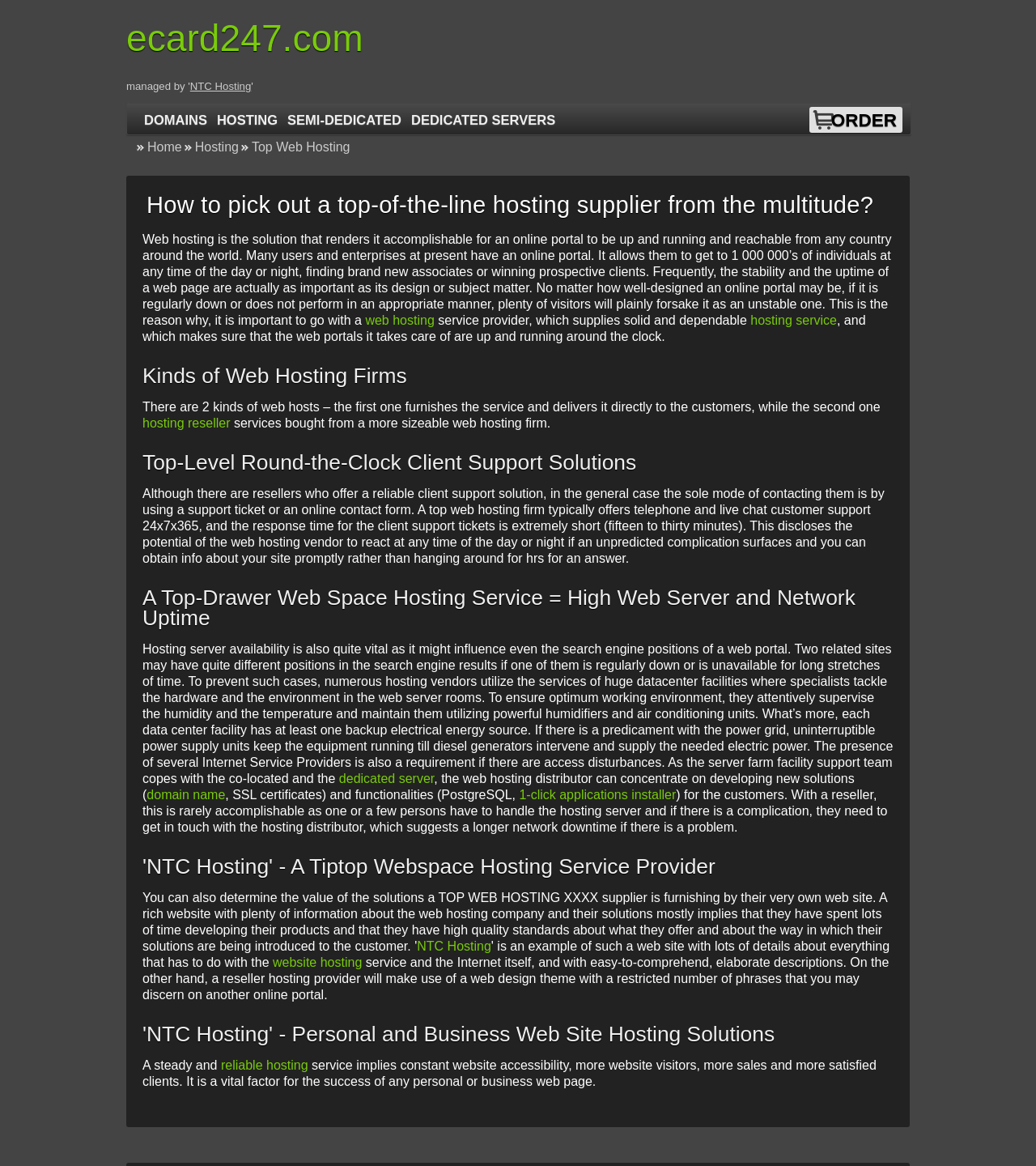Please specify the bounding box coordinates of the element that should be clicked to execute the given instruction: 'Click on 'NTC Hosting''. Ensure the coordinates are four float numbers between 0 and 1, expressed as [left, top, right, bottom].

[0.183, 0.069, 0.242, 0.079]